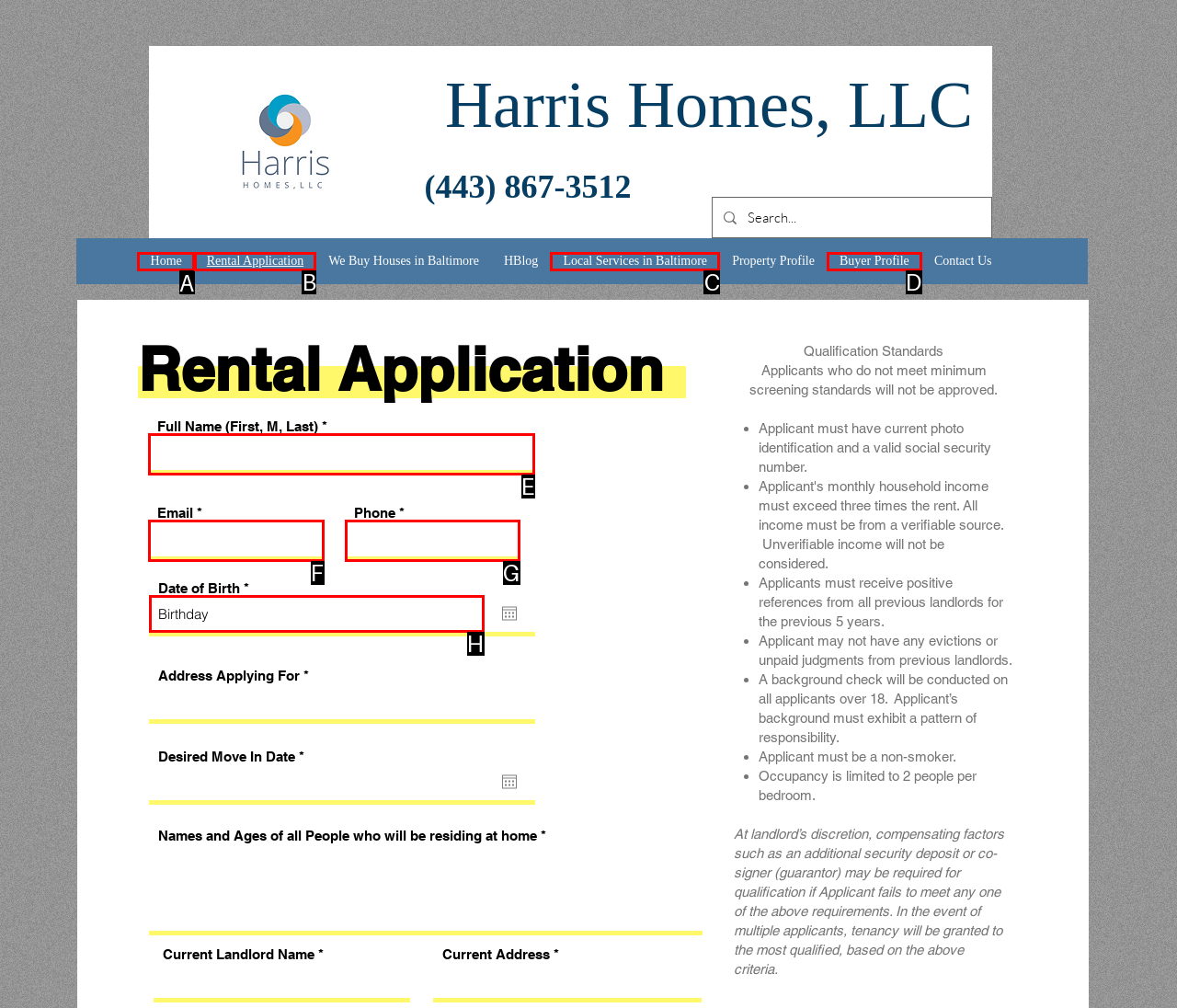Which HTML element should be clicked to fulfill the following task: Click Home?
Reply with the letter of the appropriate option from the choices given.

A